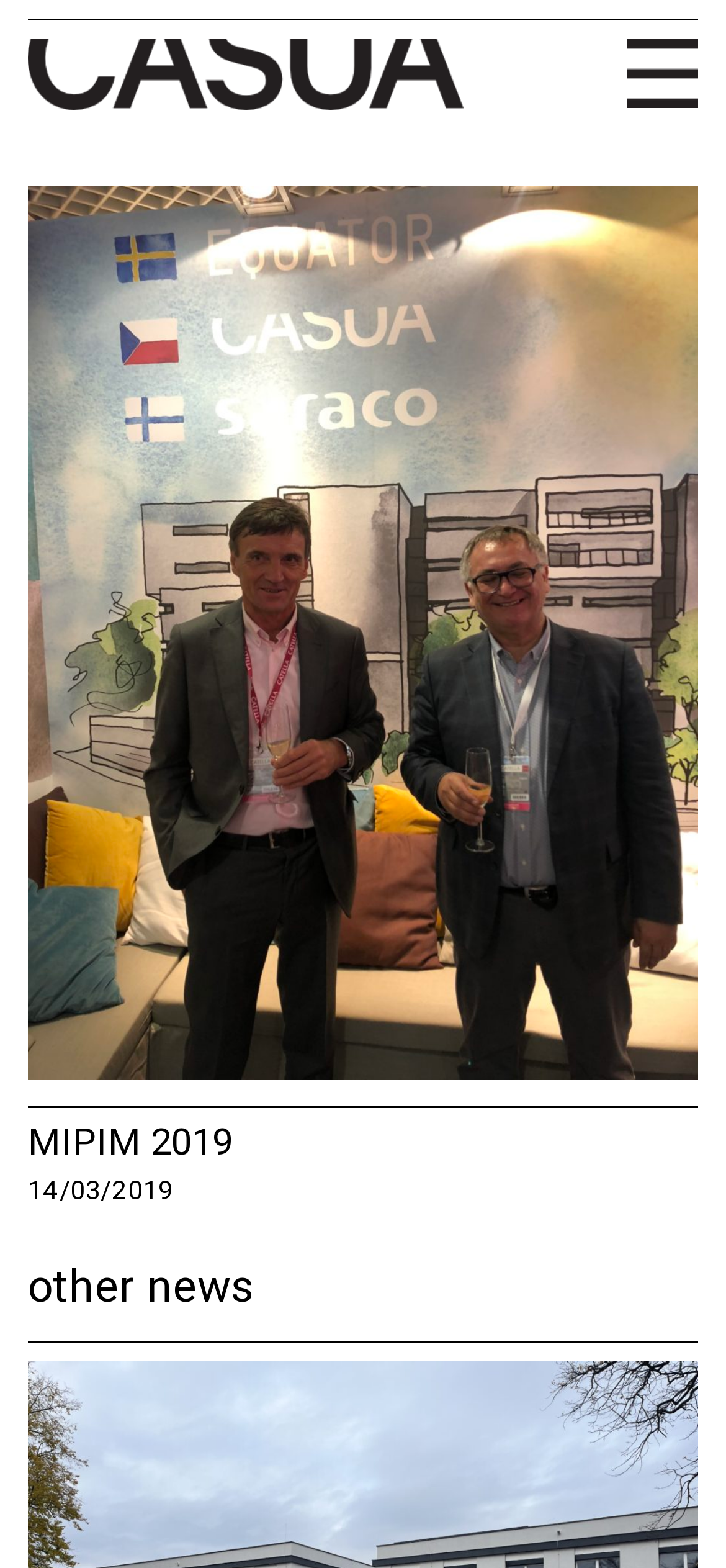Describe the webpage in detail, including text, images, and layout.

The webpage is about MIPIM 2019 and CASUA. At the top left, there is a heading with the title "CASUA" which is also a link. Next to it, there is a small image with the same title. 

Below the title, there is a link at the top right corner of the page. 

Further down, there is a heading with the title "MIPIM 2019" at the top left. Below it, there is a static text "14/03/2019" which is likely a date.

At the bottom left, there is a heading with the title "other news" which is also a link.